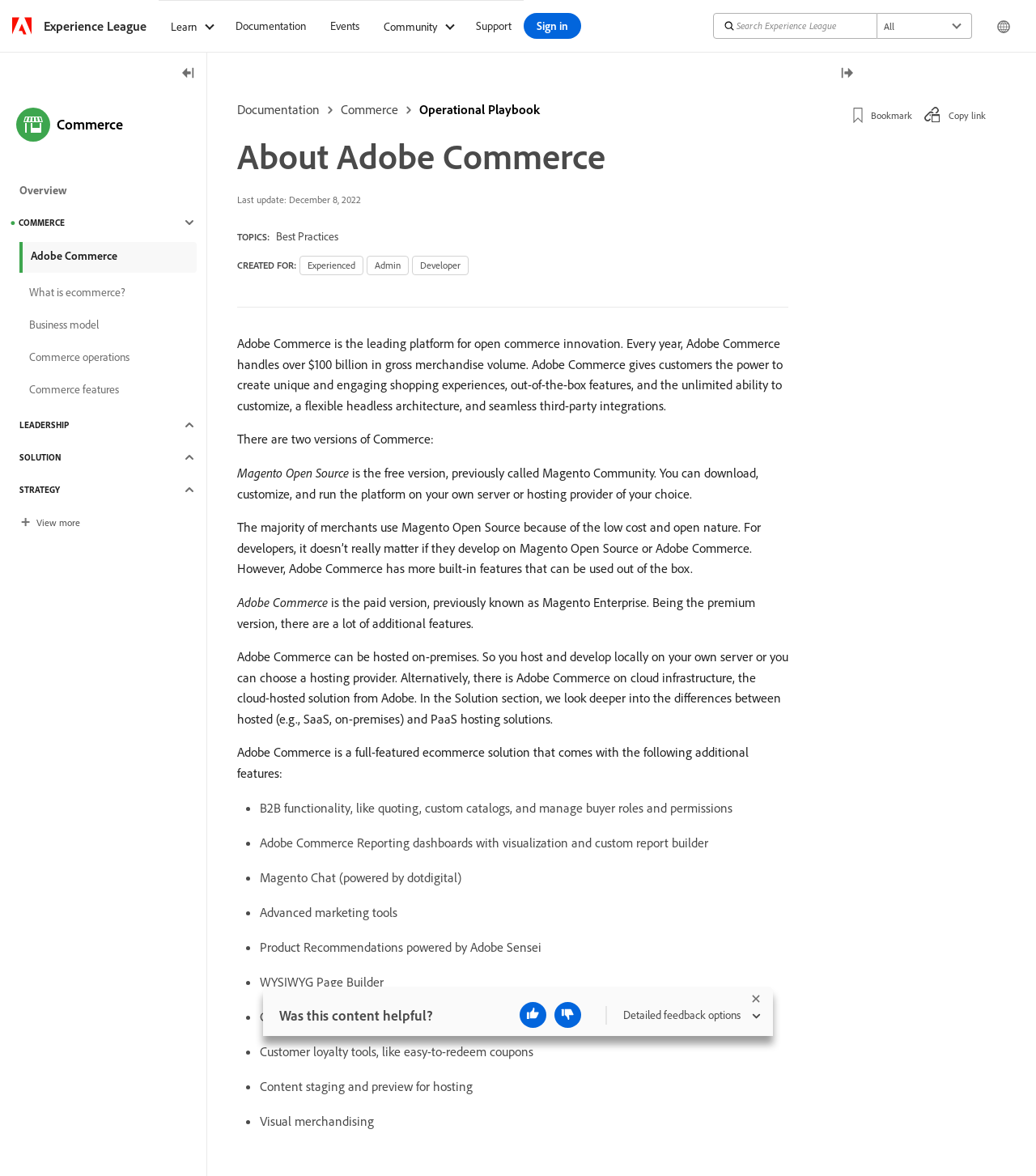Provide a brief response to the question below using a single word or phrase: 
What is the purpose of the 'Toggle left rail' button?

To show or hide the left rail